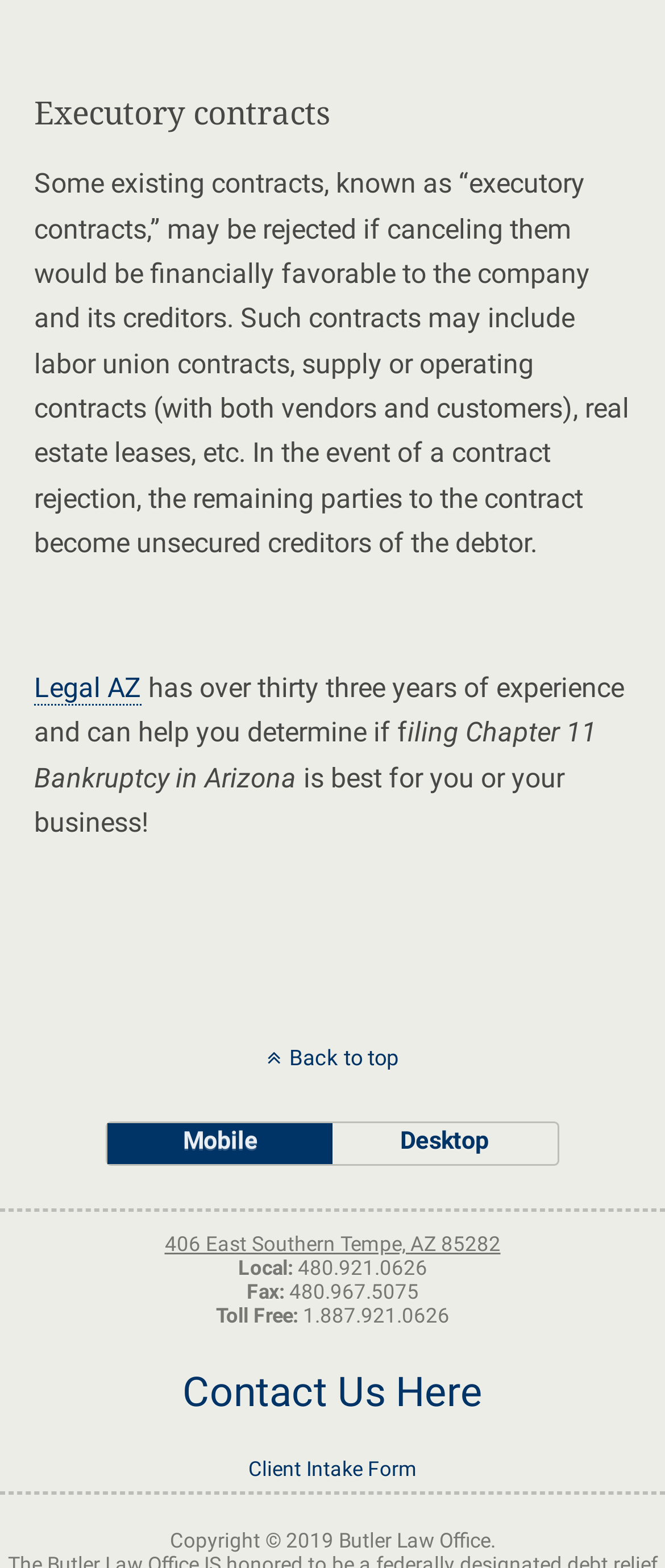Answer the question with a single word or phrase: 
What is the phone number for local calls?

480.921.0626